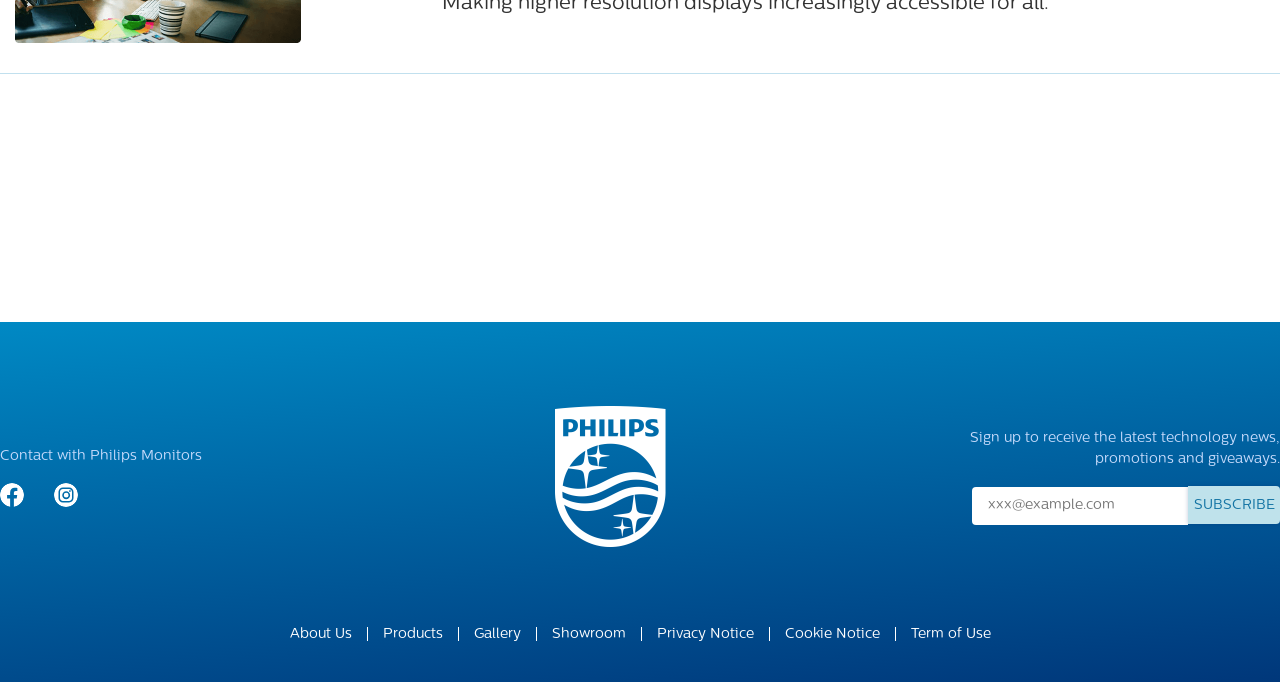Identify the bounding box of the UI element described as follows: "parent_node: SUBSCRIBE placeholder="xxx@example.com"". Provide the coordinates as four float numbers in the range of 0 to 1 [left, top, right, bottom].

[0.759, 0.714, 0.928, 0.769]